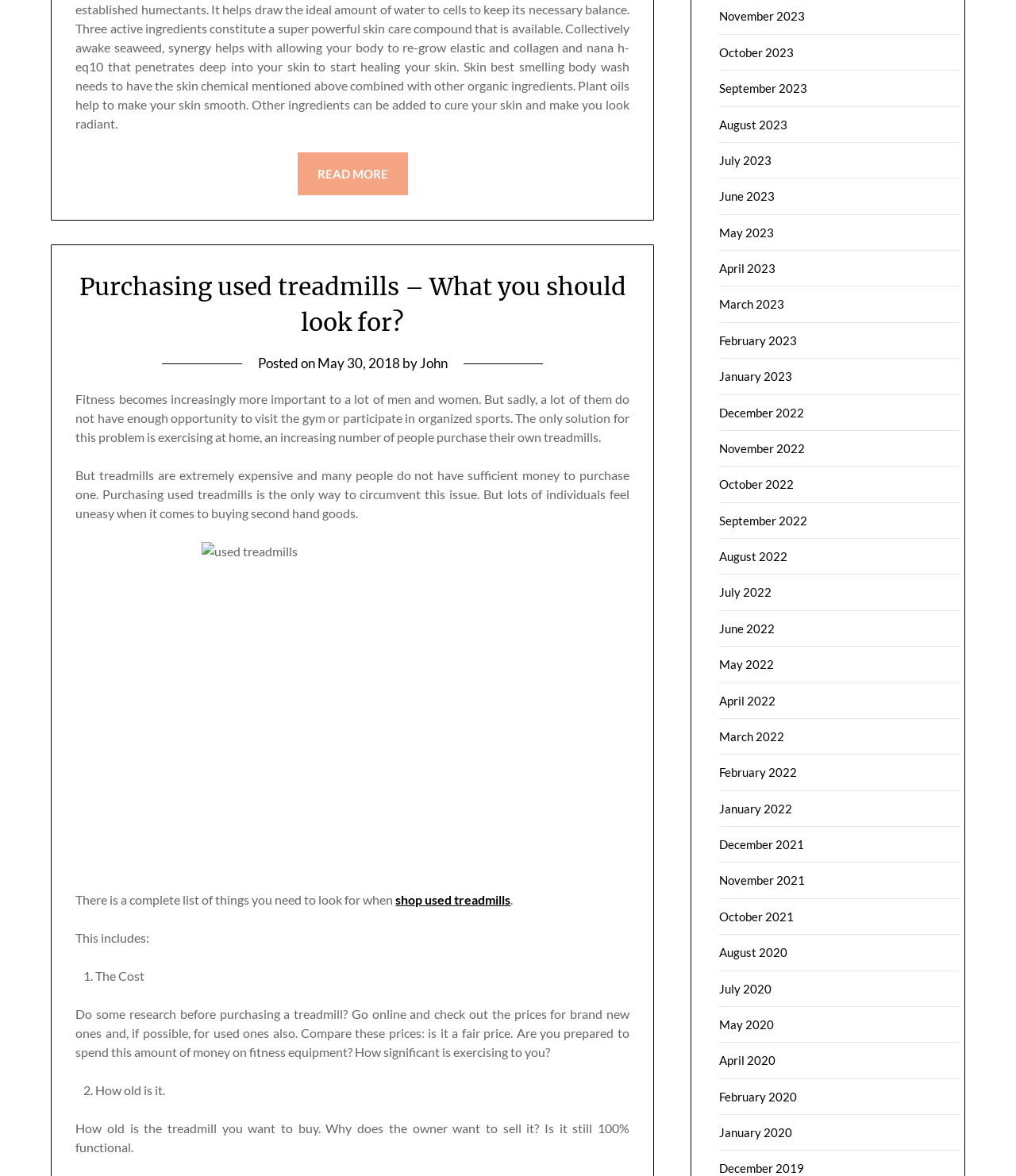Please determine the bounding box coordinates of the element's region to click for the following instruction: "Follow the link to 'shop used treadmills'".

[0.389, 0.758, 0.503, 0.771]